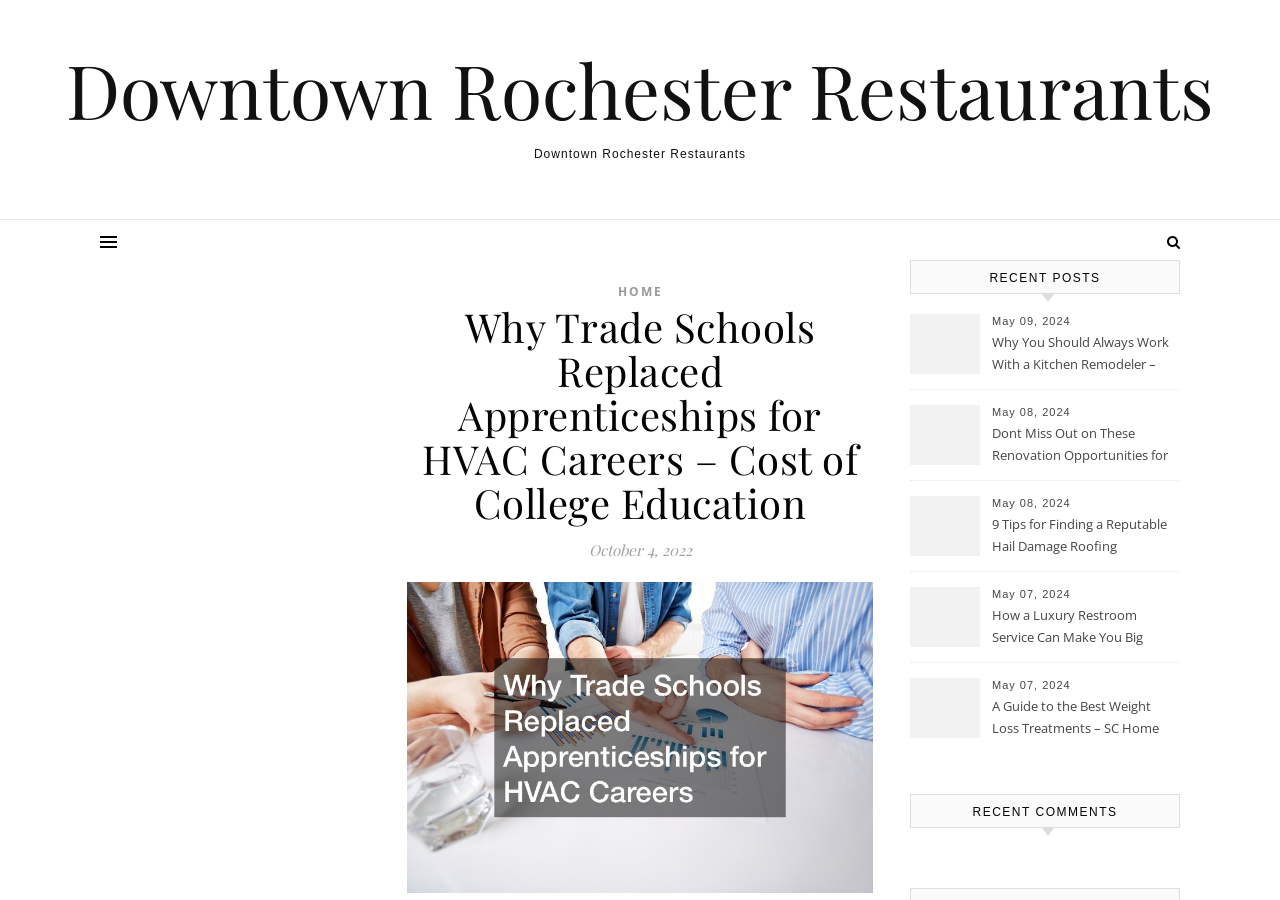Write an exhaustive caption that covers the webpage's main aspects.

This webpage appears to be a blog or news website, with a focus on various topics related to education, career development, and home improvement. 

At the top of the page, there is a navigation menu with a link to "HOME" and another link with no text. Below the navigation menu, the main title of the webpage "Why Trade Schools Replaced Apprenticeships for HVAC Careers – Cost of College Education" is prominently displayed. The date "October 4, 2022" is written below the title. 

To the right of the title, there is an image that takes up a significant portion of the page. 

Further down the page, there is a section labeled "RECENT POSTS" with a list of five article links, each accompanied by a date. The articles' topics range from kitchen remodeling to hail damage roof repair and weight loss treatments. 

Below the "RECENT POSTS" section, there is another section labeled "RECENT COMMENTS", although no comments are visible. 

At the very top of the page, there is a link to "Downtown Rochester Restaurants", which appears to be unrelated to the main content of the webpage.